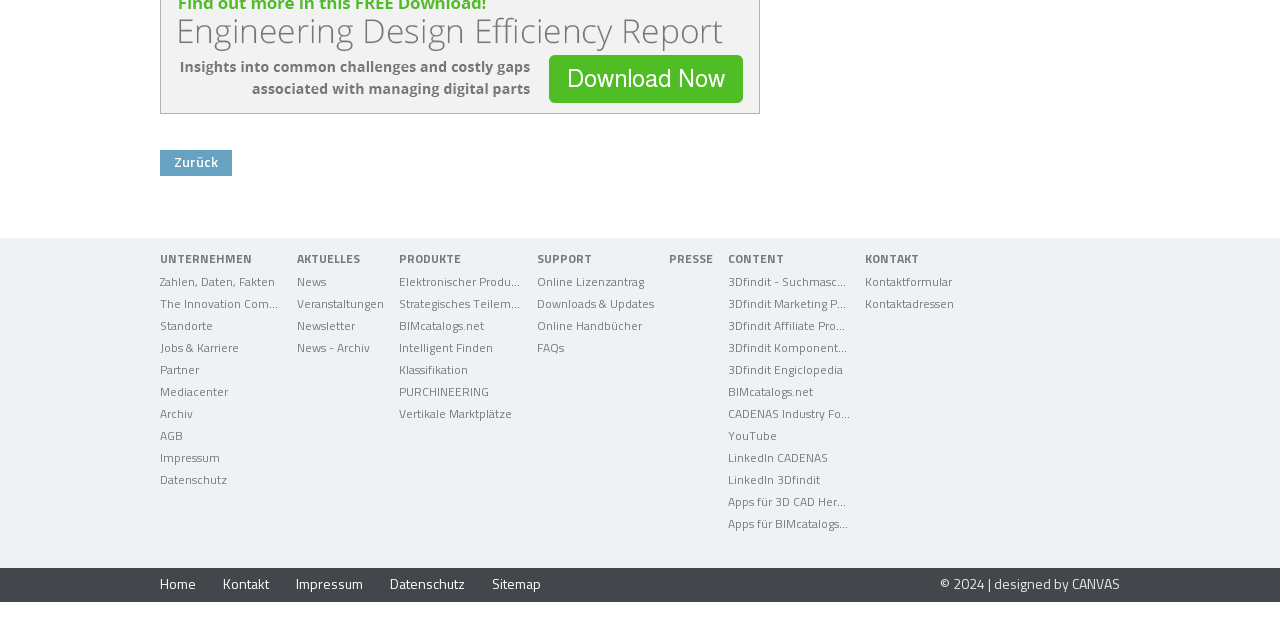Please mark the clickable region by giving the bounding box coordinates needed to complete this instruction: "Contact us".

[0.676, 0.43, 0.744, 0.455]